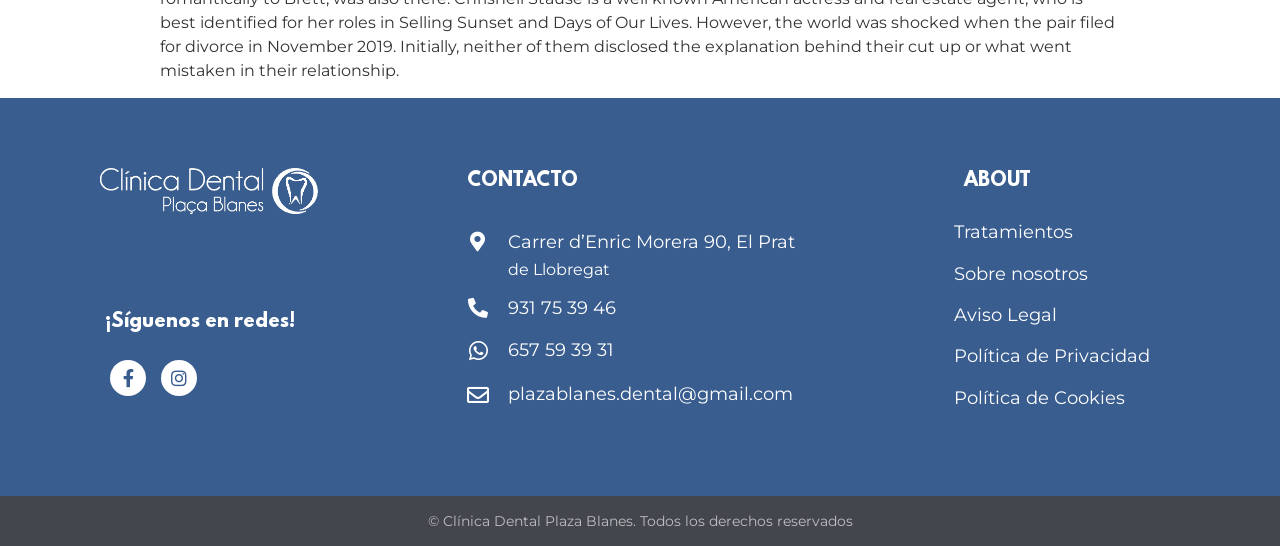Answer this question using a single word or a brief phrase:
What are the clinic's contact phone numbers?

931 75 39 46, 657 59 39 31